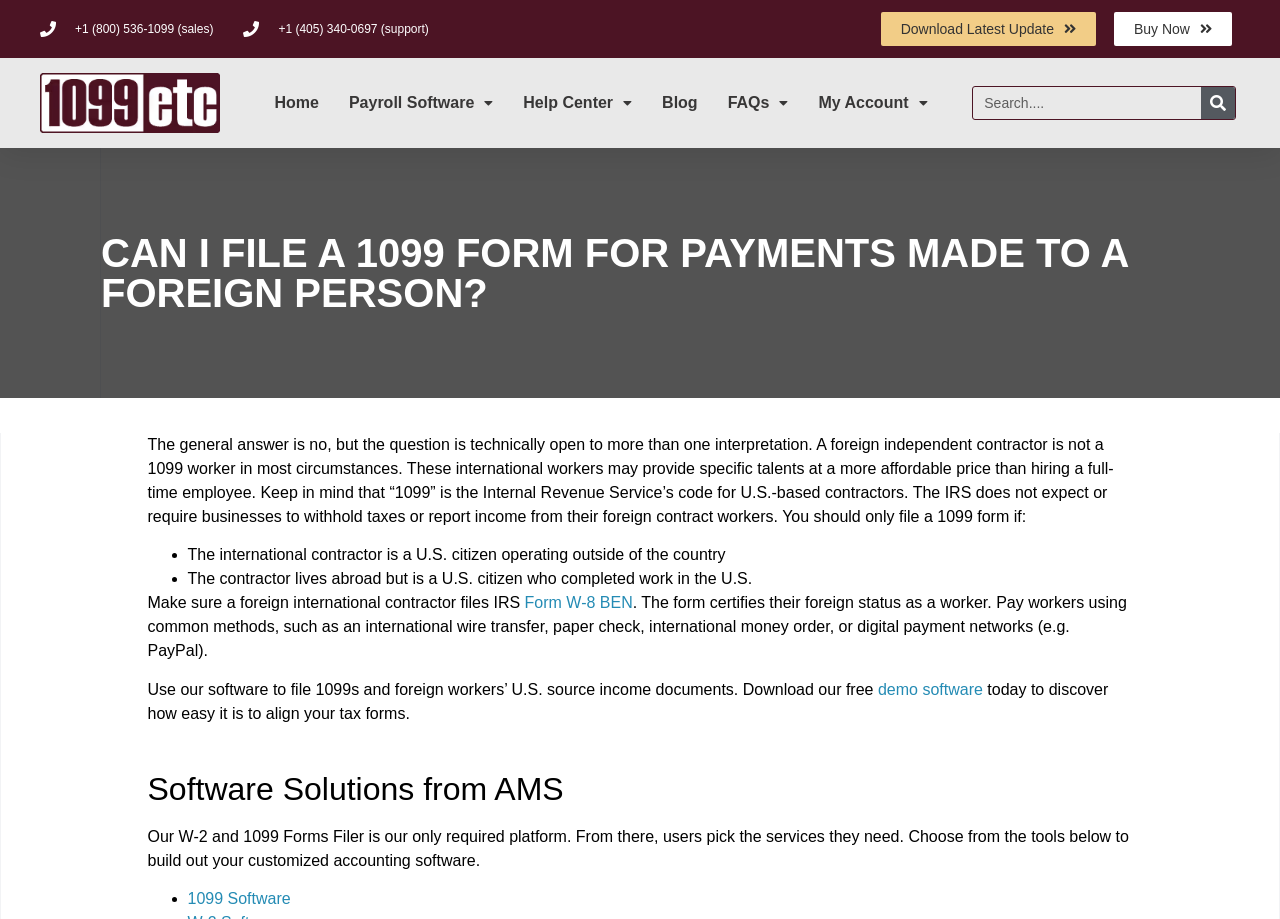Answer succinctly with a single word or phrase:
What is the name of the software solution provided by AMS?

W-2 and 1099 Forms Filer